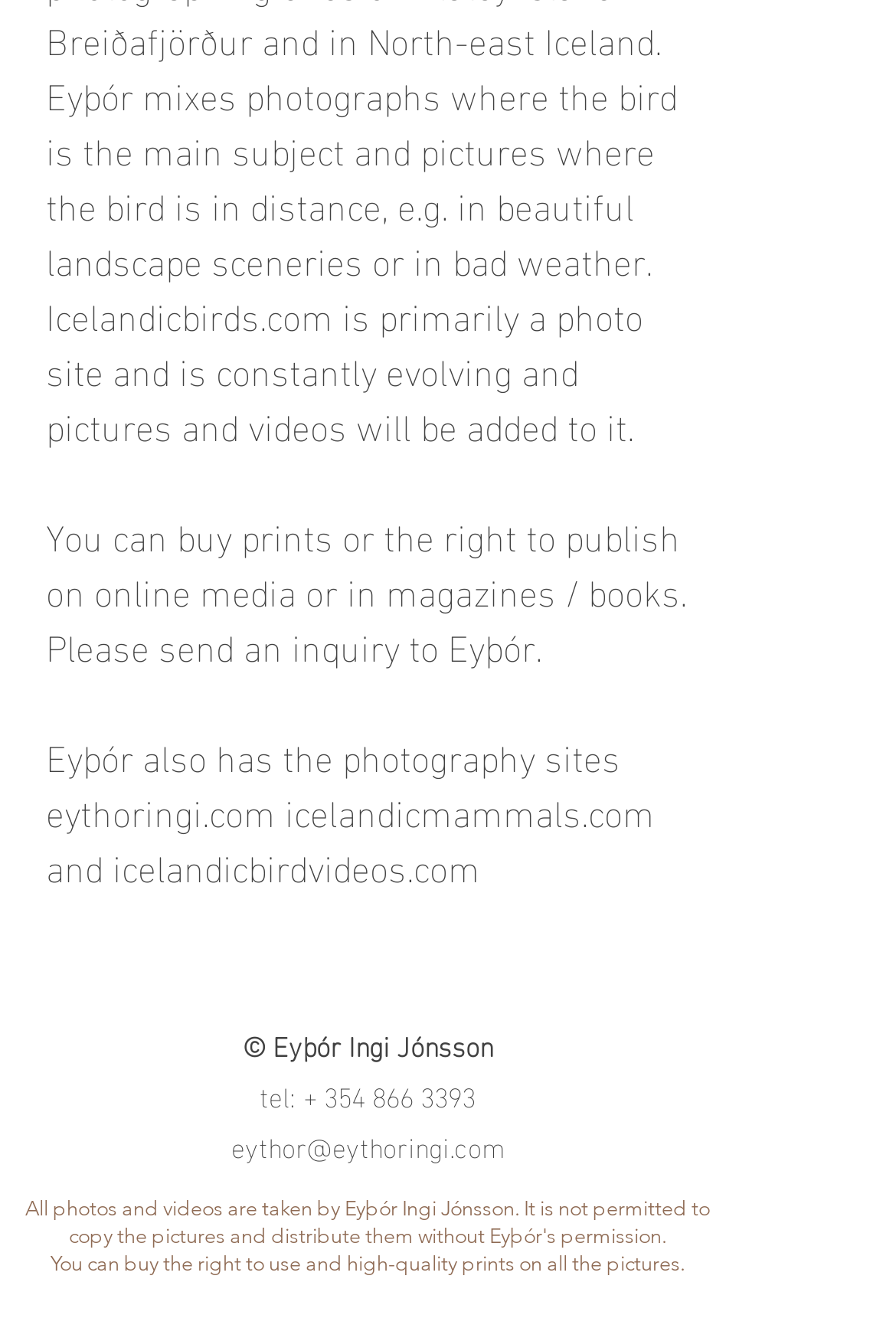Identify the bounding box coordinates for the UI element mentioned here: "eythor@eythoringi.com". Provide the coordinates as four float values between 0 and 1, i.e., [left, top, right, bottom].

[0.258, 0.843, 0.563, 0.881]